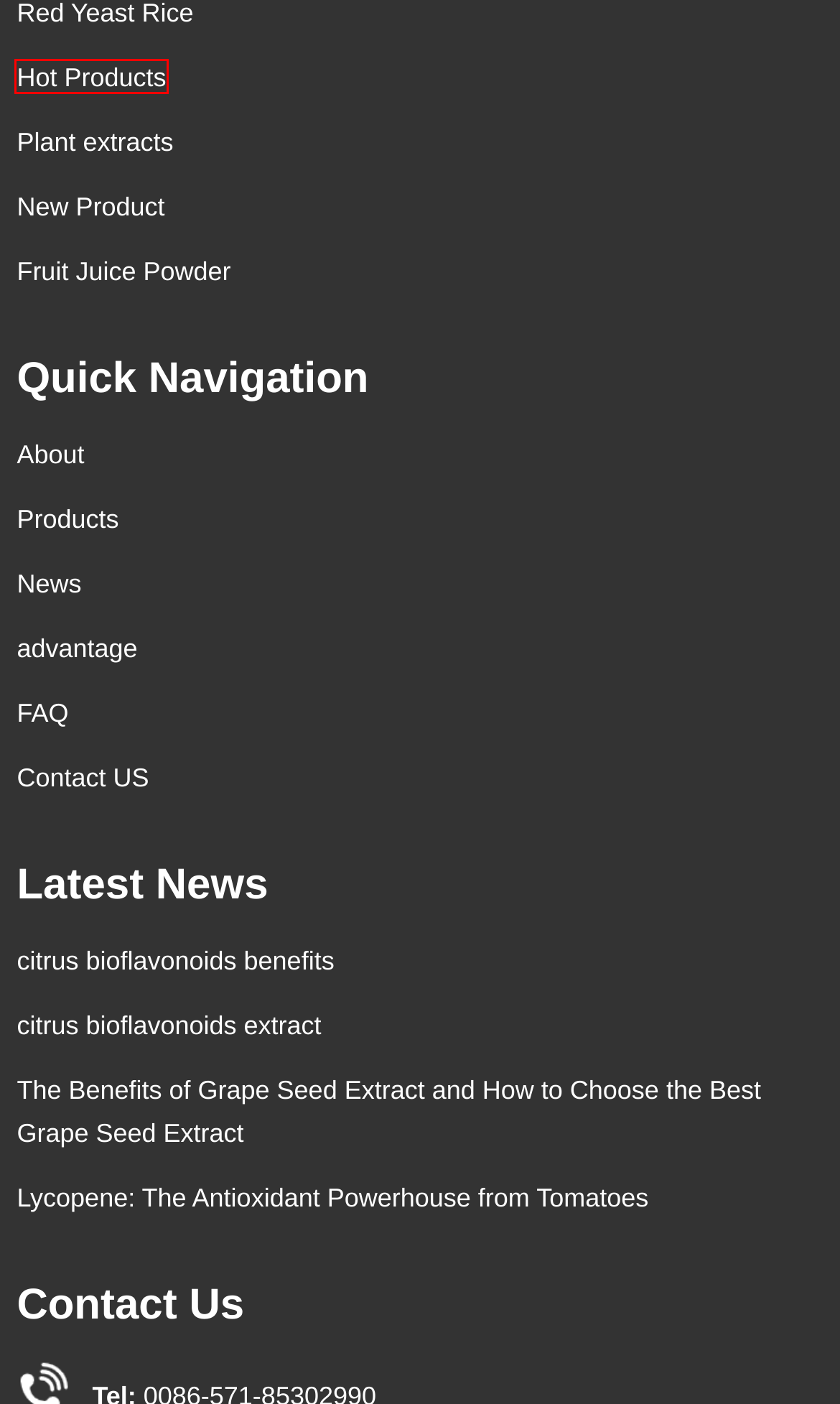You have a screenshot of a webpage with a red rectangle bounding box around a UI element. Choose the best description that matches the new page after clicking the element within the bounding box. The candidate descriptions are:
A. Grape Leaf Extract: Ideal for Multiple Industries | Premium Natural Raw Material Supplier
B. Fruit Juice Powder_Hangzhou greensky,Manufacturer of botanical extract
C. New Product_Hangzhou greensky,Manufacturer of botanical extract
D. Hot Products_Hangzhou greensky,Manufacturer of botanical extract
E. Grape Seed Extract: Multifunctional, Antioxidant, Anti-inflammatory, Comprehensive Analysis
F. Product Information_Hangzhou greensky,Manufacturer of botanical extract
G. Plant extracts_Hangzhou greensky,Manufacturer of botanical extract
H. Products_Hangzhou greensky,Manufacturer of botanical extract

D